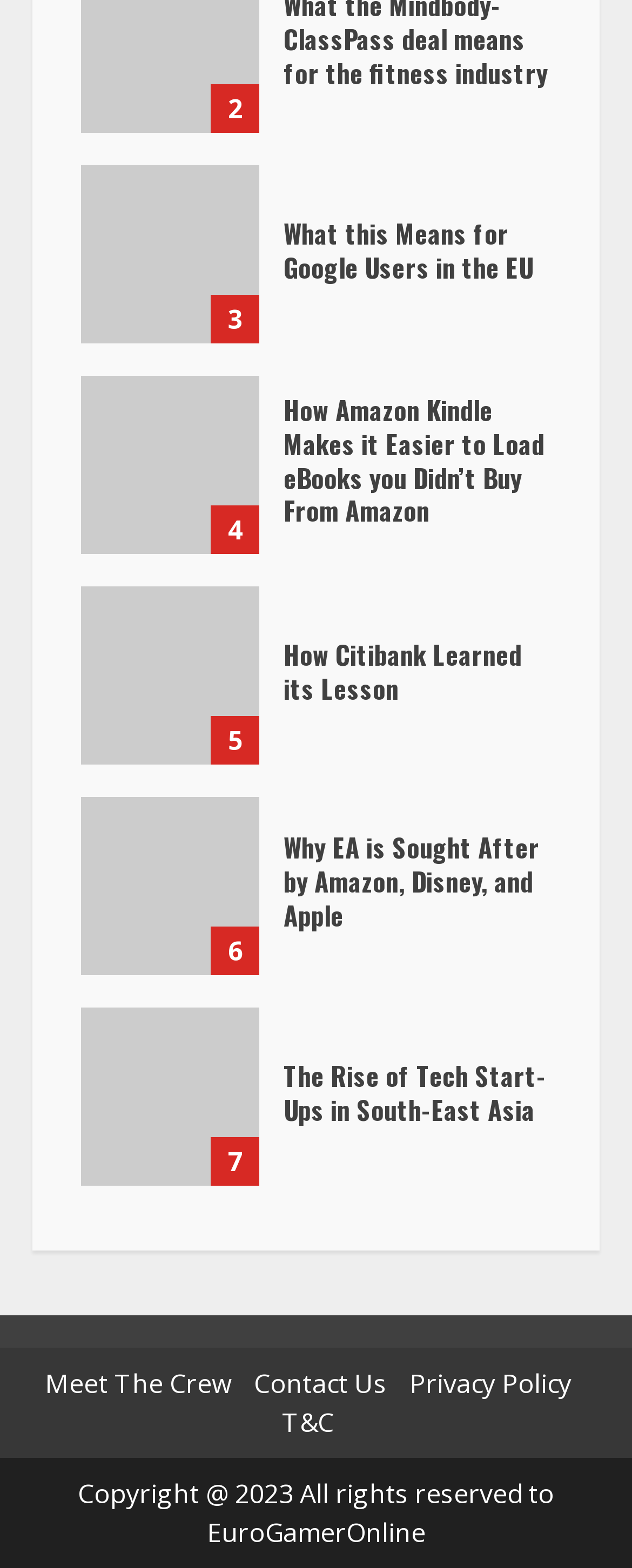What is the number of articles on this webpage?
Give a comprehensive and detailed explanation for the question.

I counted the number of headings on the webpage, and there are 6 headings, each corresponding to a separate article.